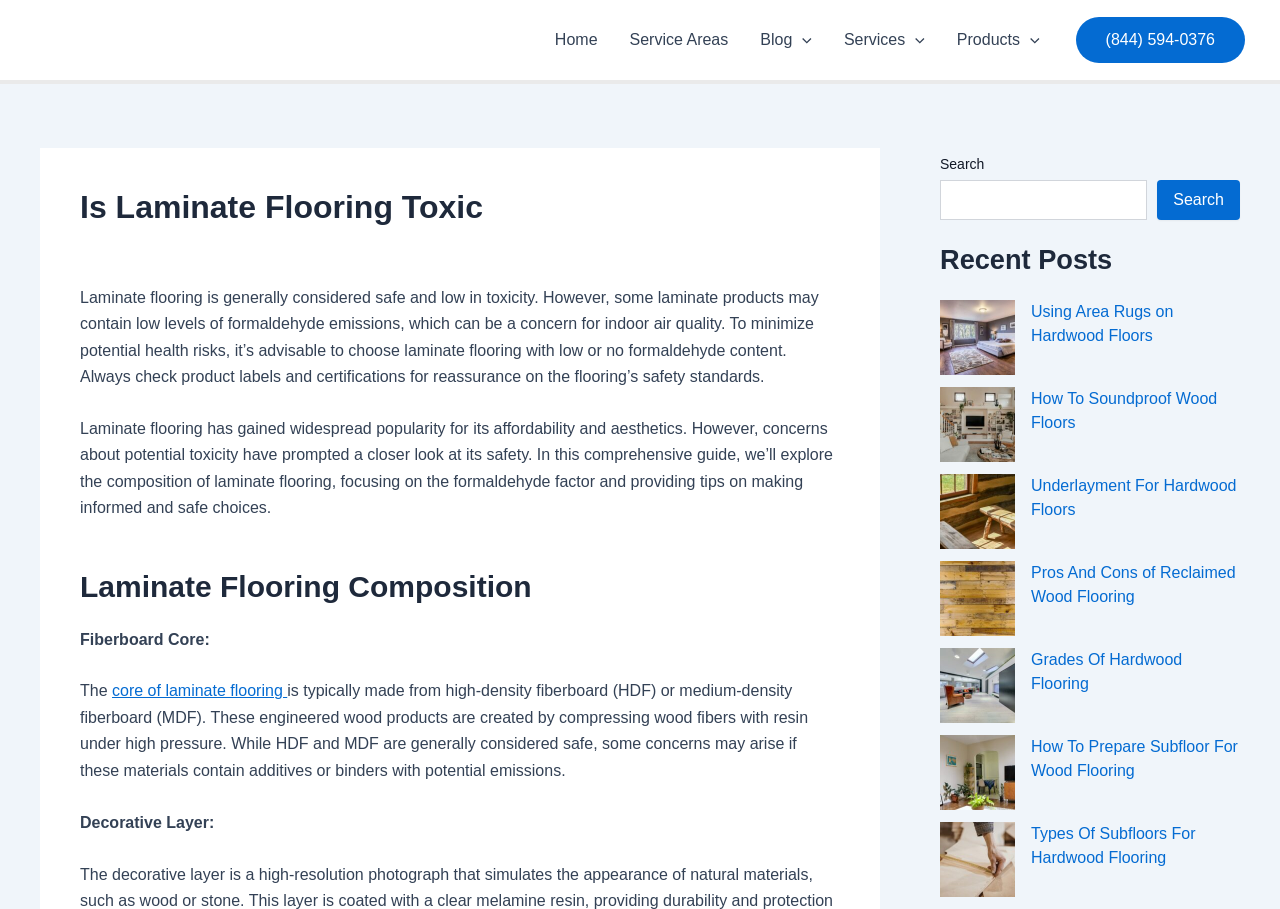How many recent posts are displayed on the webpage?
Please describe in detail the information shown in the image to answer the question.

I counted the number of image and link elements in the recent posts section, which are 6 in total, indicating that there are 6 recent posts displayed on the webpage.